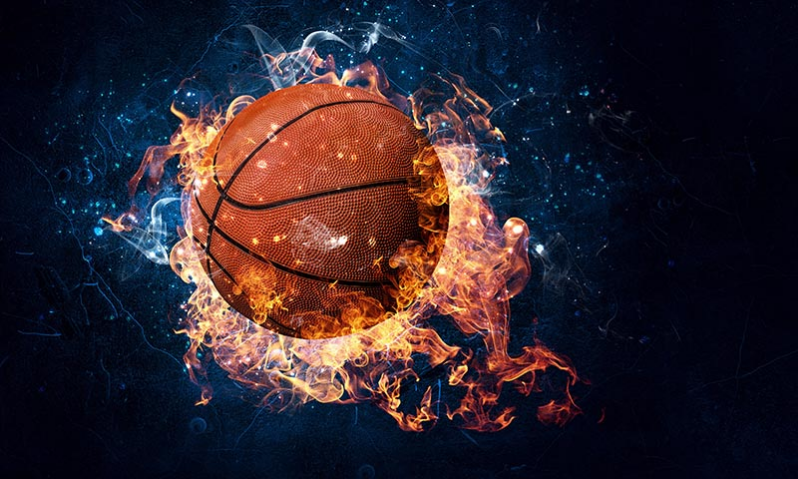From the details in the image, provide a thorough response to the question: What is surrounding the basketball?

The caption describes the basketball as being 'engulfed in flames, creating a dramatic effect' and mentions an 'explosive backdrop of fire and glowing particles', indicating that the basketball is surrounded by a fiery and intense visual representation.